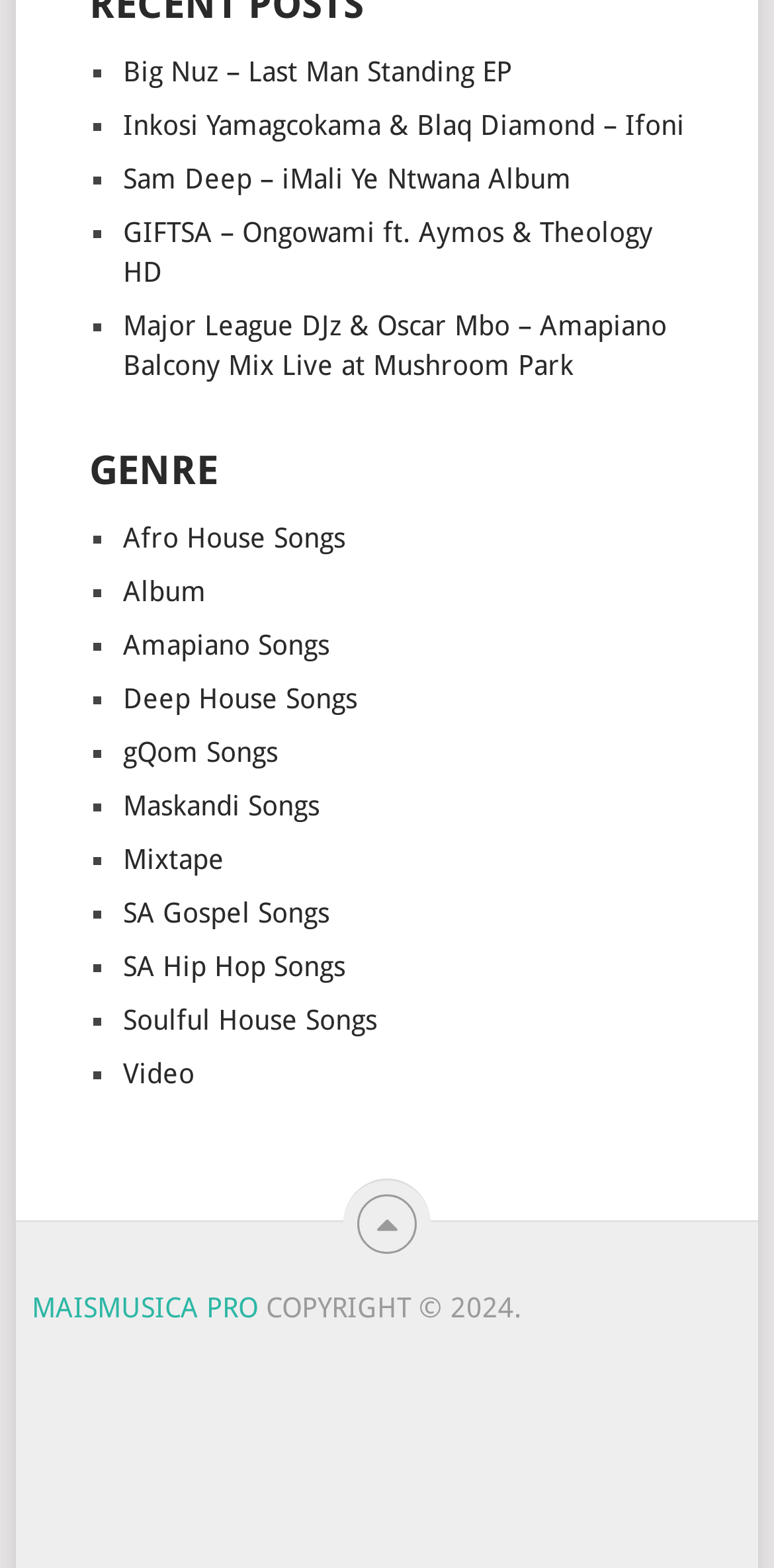Please answer the following question as detailed as possible based on the image: 
What is the copyright year?

The copyright year is mentioned at the bottom of the webpage as 'COPYRIGHT © 2024'.